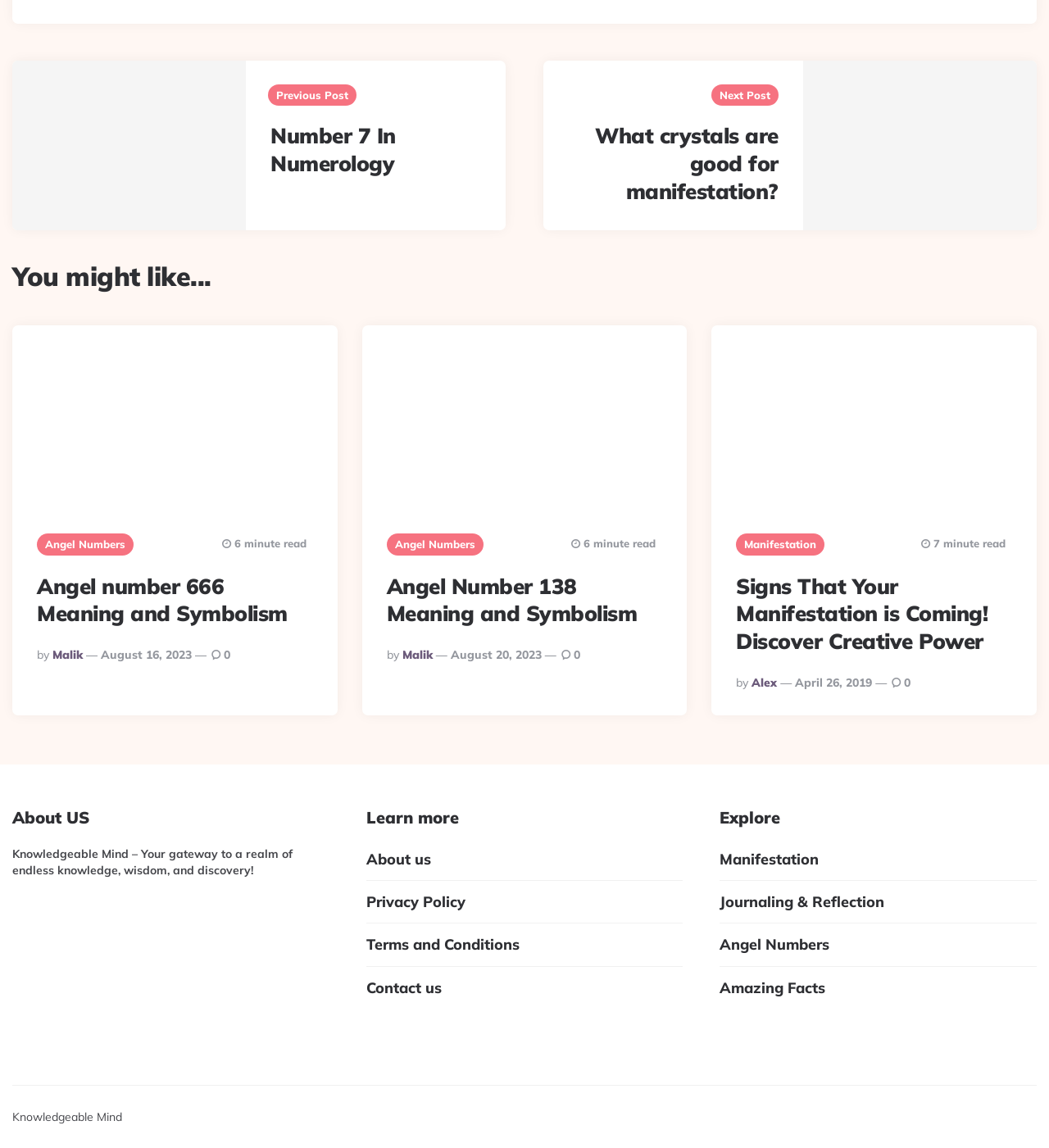Can you specify the bounding box coordinates of the area that needs to be clicked to fulfill the following instruction: "Explore the 'Manifestation' category"?

[0.686, 0.73, 0.781, 0.767]